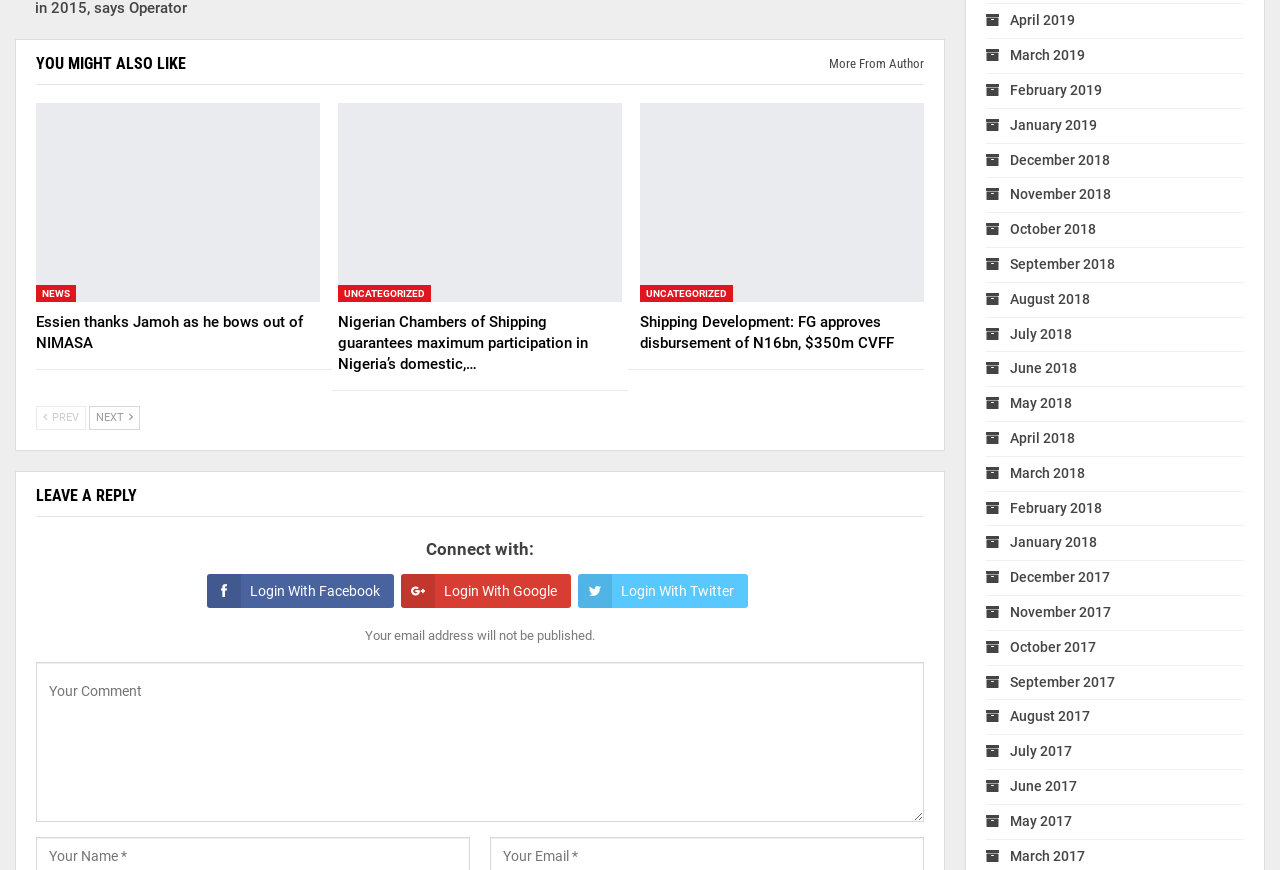How can users leave a comment on the webpage?
Using the image as a reference, answer with just one word or a short phrase.

By filling in the 'Your Comment' textbox